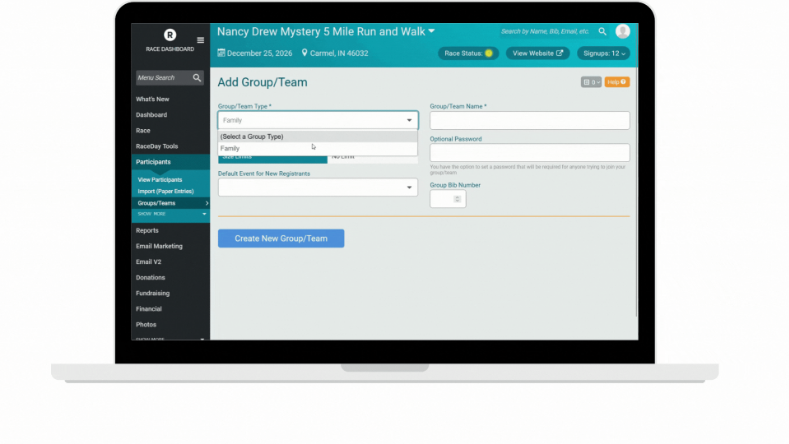What is the date of the 'Nancy Drew Mystery 5 Mile Run and Walk' event?
Please use the image to provide an in-depth answer to the question.

The date of the 'Nancy Drew Mystery 5 Mile Run and Walk' event can be found in the interface of the 'Add Group/Team' section of the race management dashboard, which is December 25, 2026.